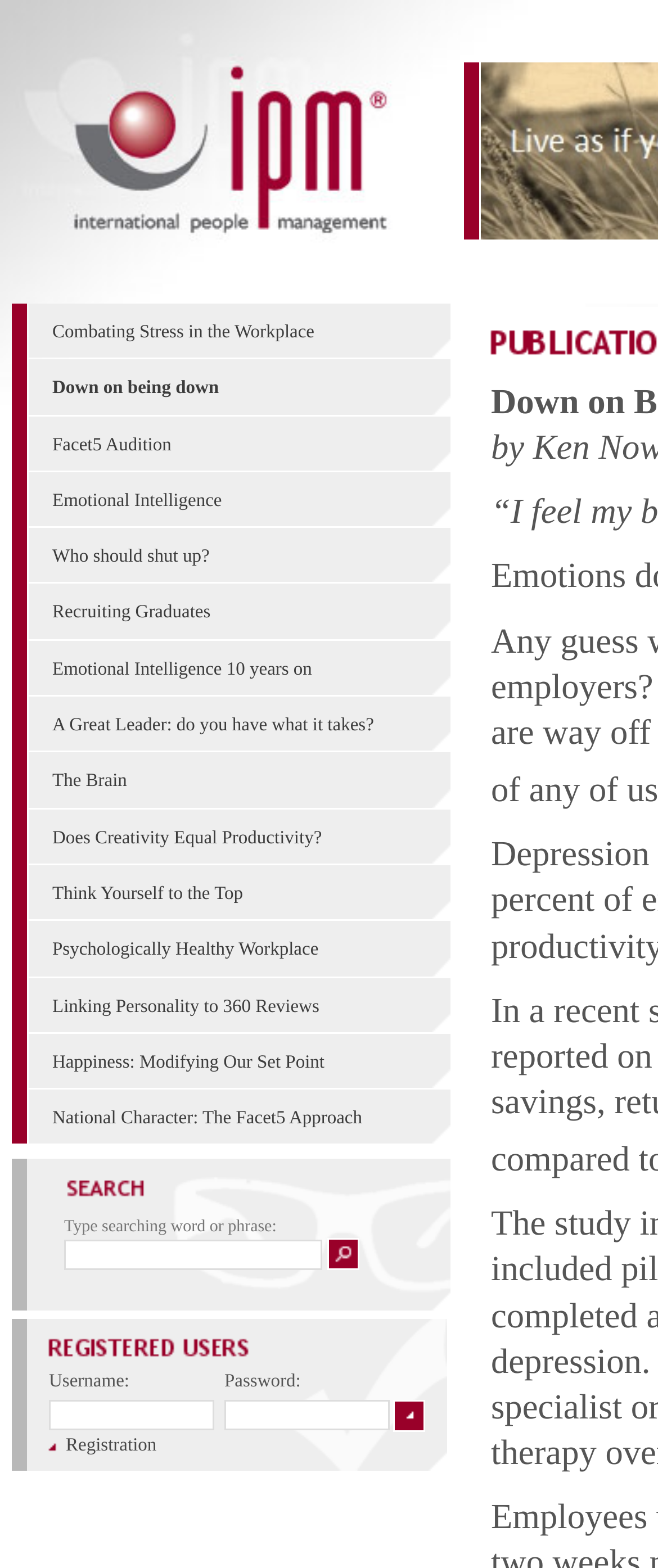How many columns are there in the login form?
Answer with a single word or phrase by referring to the visual content.

3